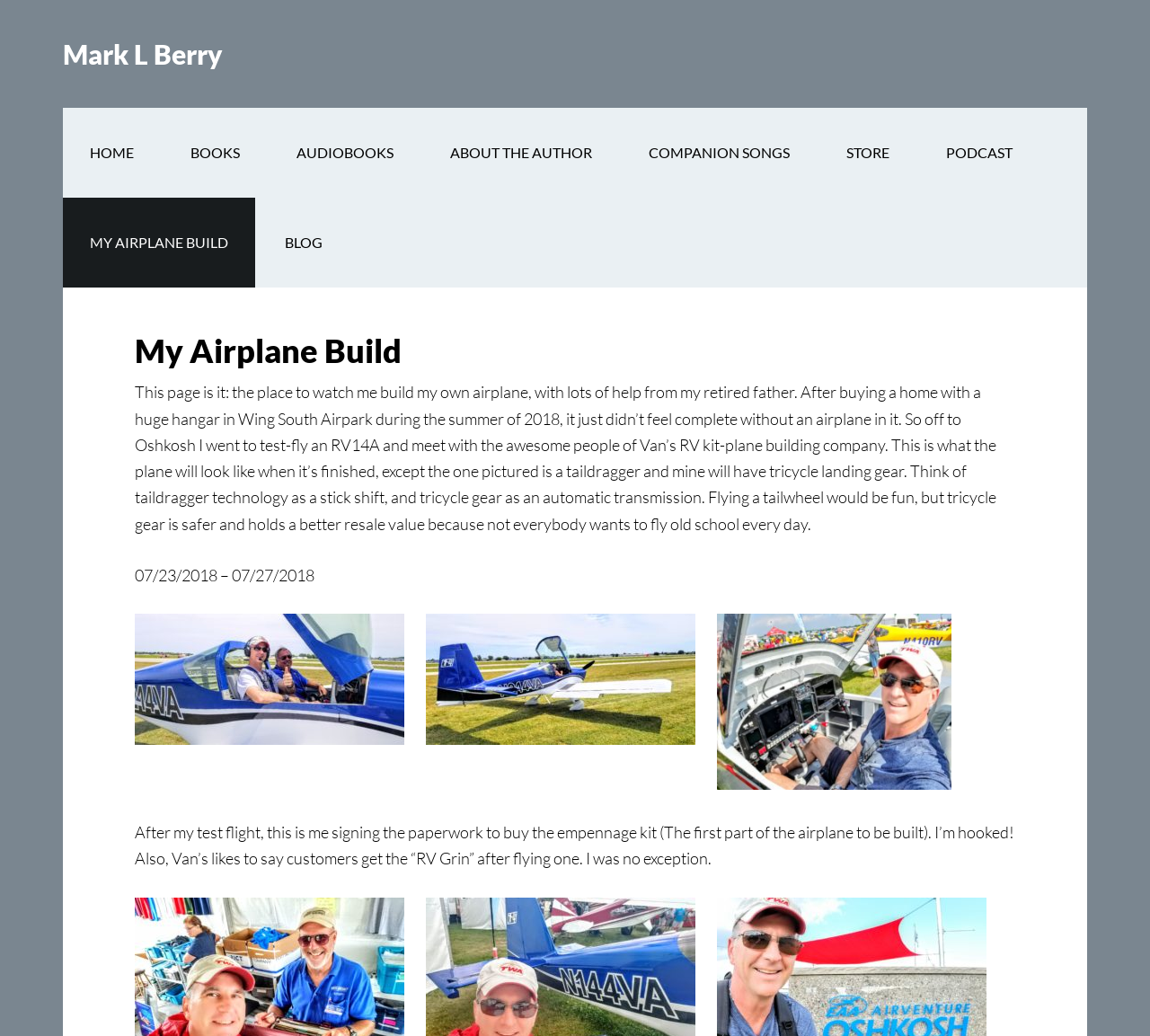Identify the bounding box for the described UI element. Provide the coordinates in (top-left x, top-left y, bottom-right x, bottom-right y) format with values ranging from 0 to 1: Home

[0.159, 0.211, 0.195, 0.23]